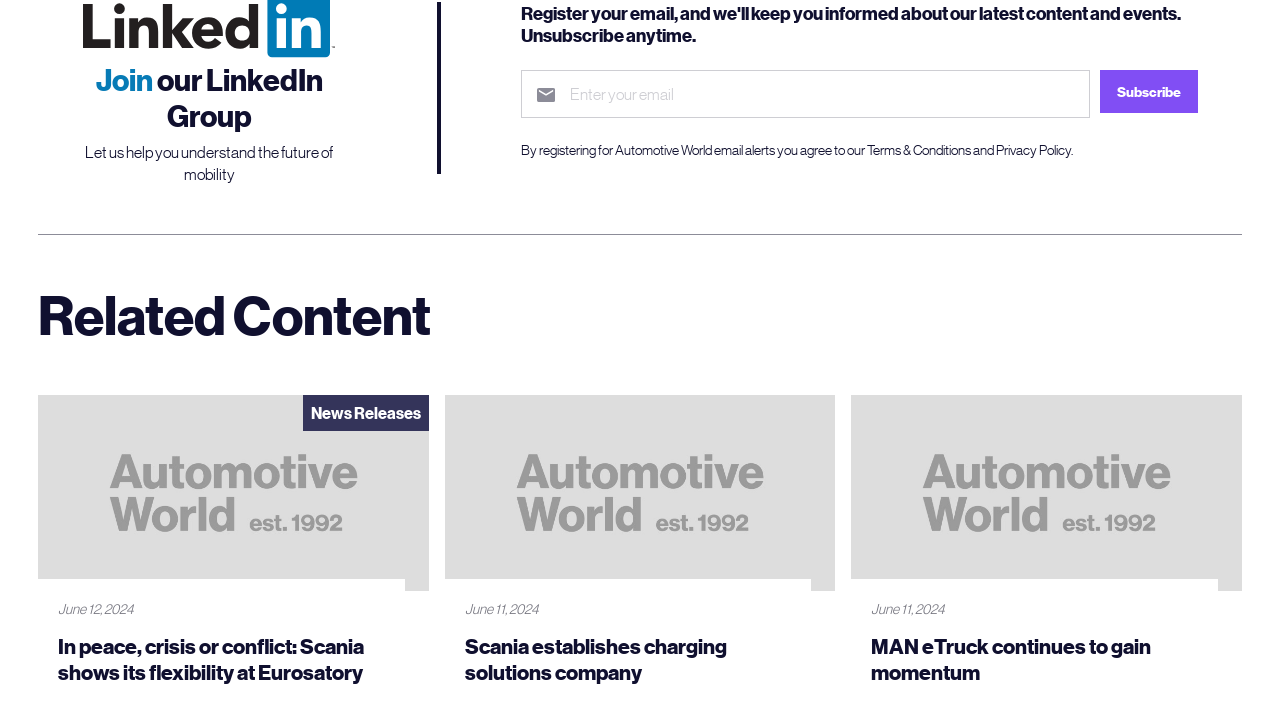Identify the bounding box coordinates of the region that needs to be clicked to carry out this instruction: "View the article 'Scania establishes charging solutions company'". Provide these coordinates as four float numbers ranging from 0 to 1, i.e., [left, top, right, bottom].

[0.363, 0.898, 0.568, 0.971]